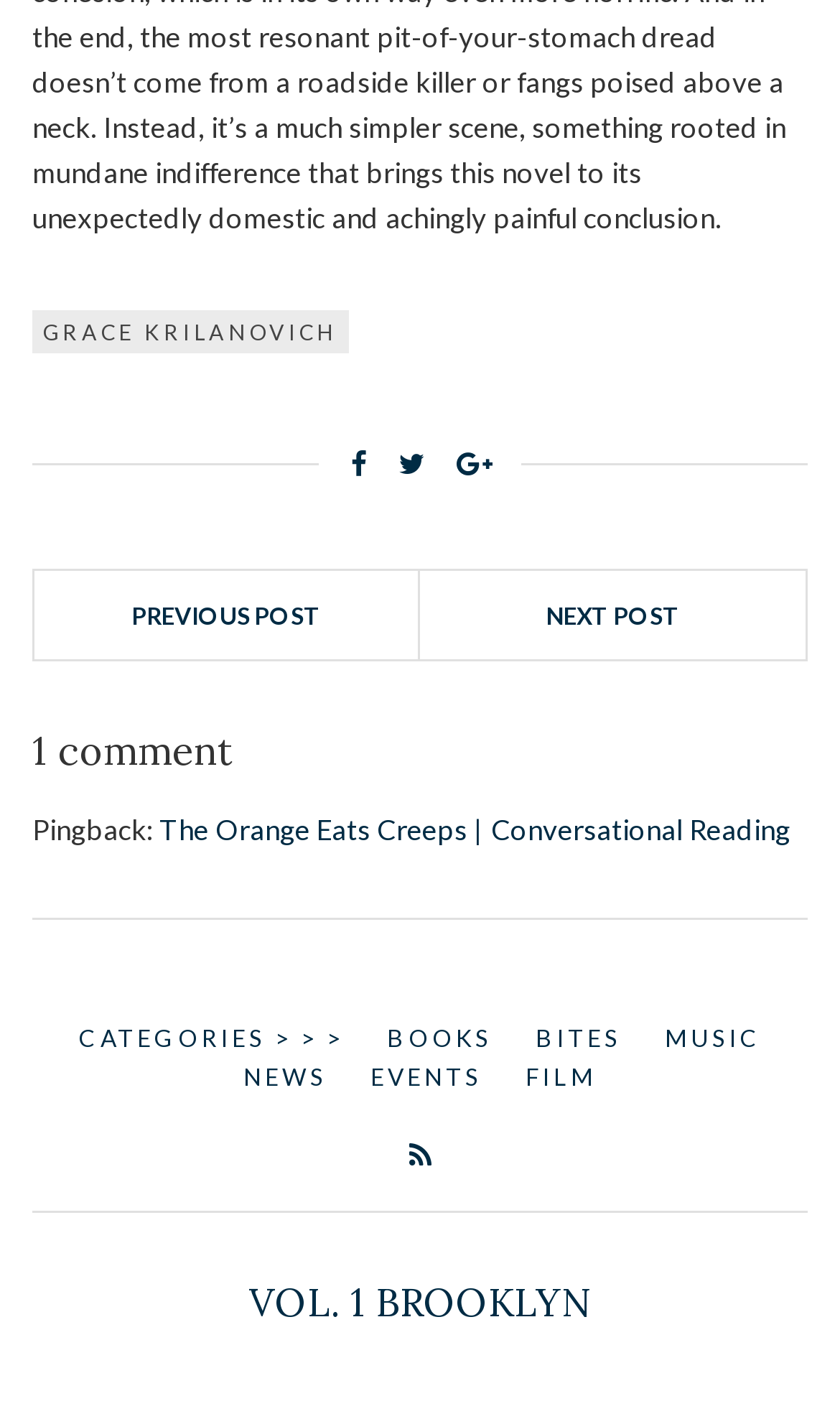Identify the bounding box coordinates of the region I need to click to complete this instruction: "Visit VOL. 1 BROOKLYN".

[0.115, 0.897, 0.885, 0.932]